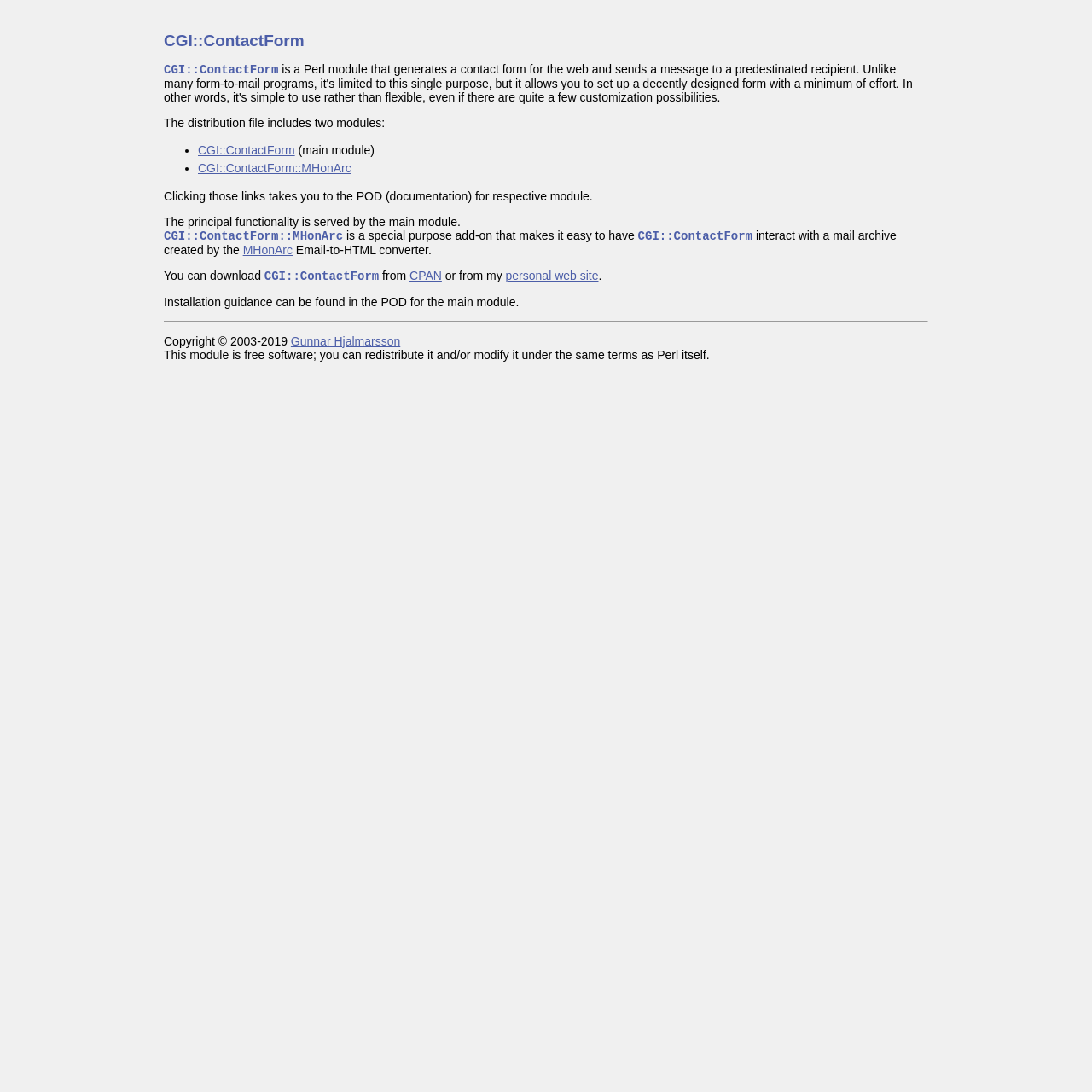What is the purpose of CGI::ContactForm::MHonArc?
Relying on the image, give a concise answer in one word or a brief phrase.

Interact with mail archive